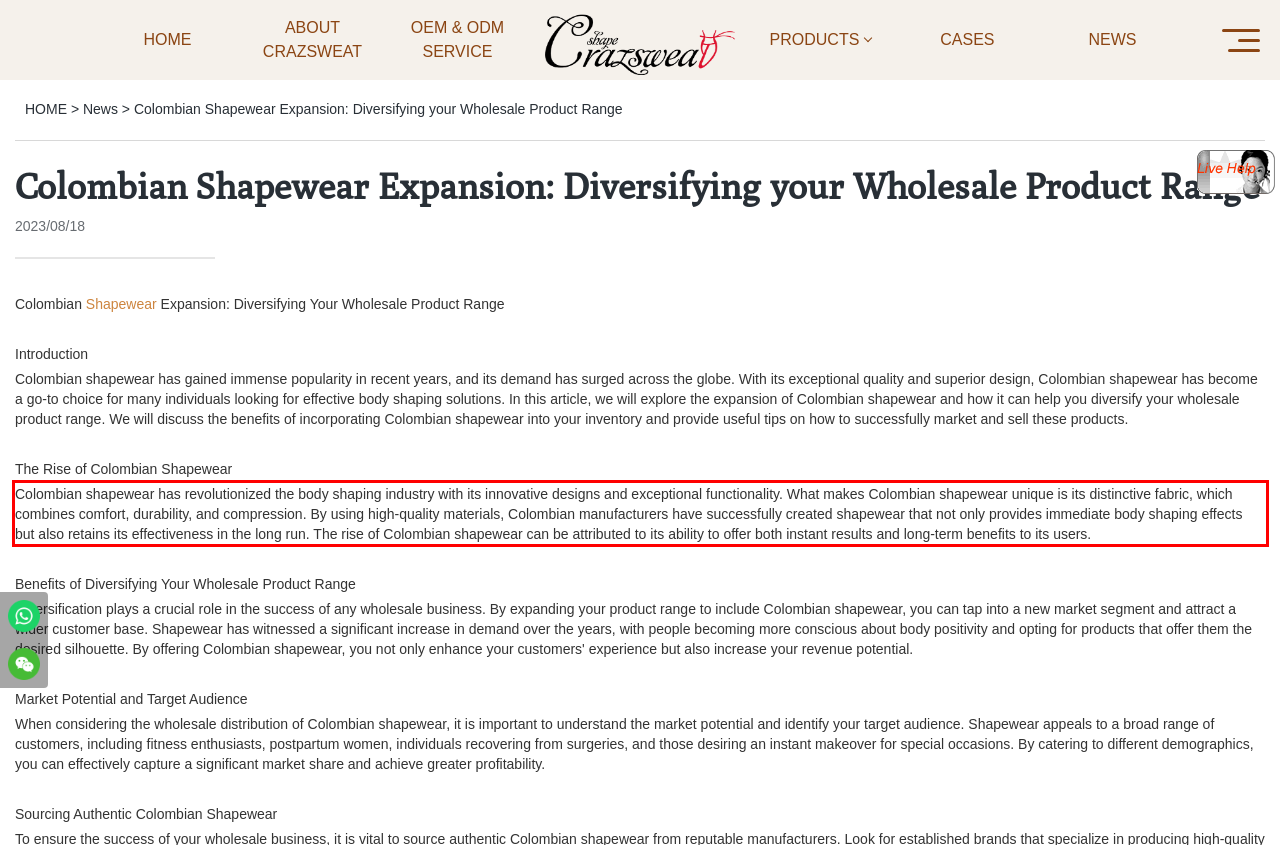From the provided screenshot, extract the text content that is enclosed within the red bounding box.

Colombian shapewear has revolutionized the body shaping industry with its innovative designs and exceptional functionality. What makes Colombian shapewear unique is its distinctive fabric, which combines comfort, durability, and compression. By using high-quality materials, Colombian manufacturers have successfully created shapewear that not only provides immediate body shaping effects but also retains its effectiveness in the long run. The rise of Colombian shapewear can be attributed to its ability to offer both instant results and long-term benefits to its users.